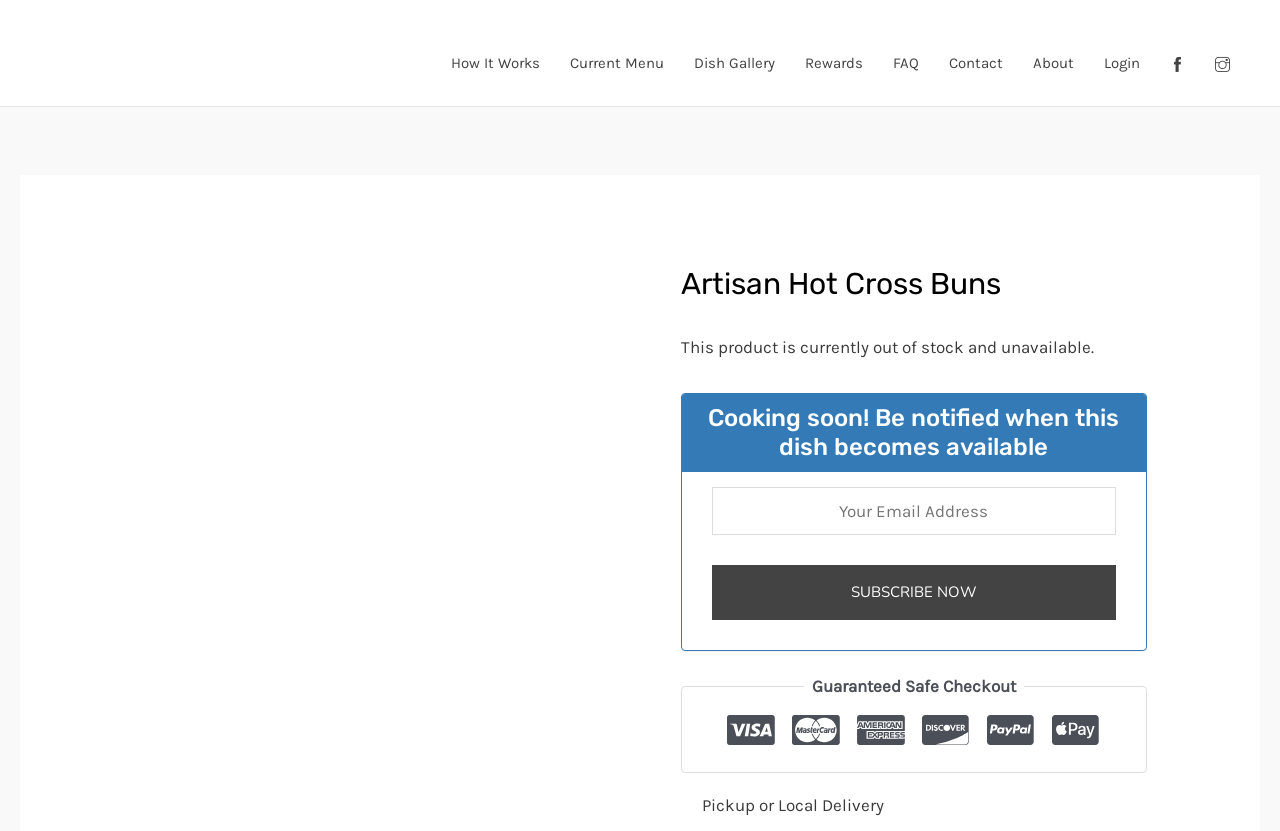Determine the bounding box coordinates of the clickable region to follow the instruction: "Click on the 'Current Menu' link".

[0.434, 0.025, 0.53, 0.128]